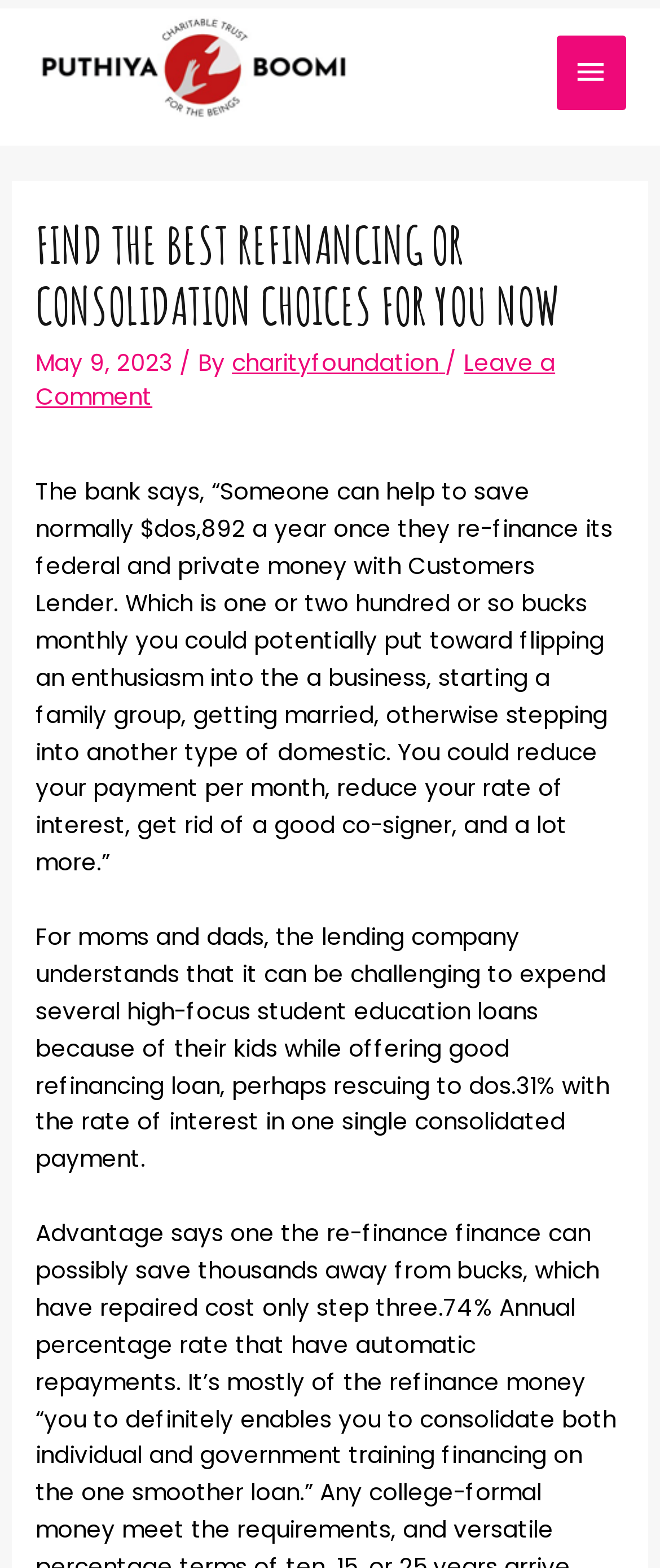For the element described, predict the bounding box coordinates as (top-left x, top-left y, bottom-right x, bottom-right y). All values should be between 0 and 1. Element description: Main Menu

[0.842, 0.023, 0.949, 0.07]